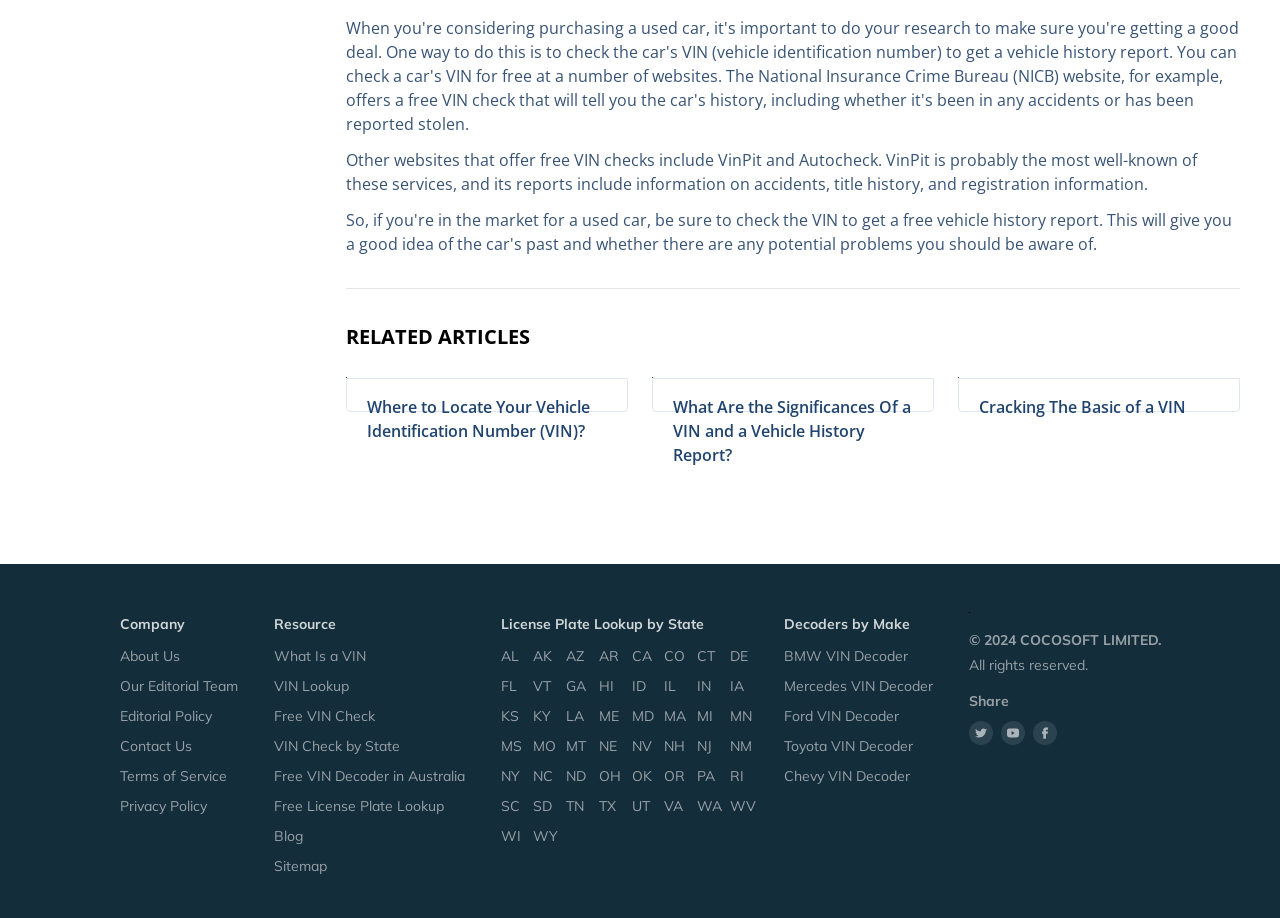Provide the bounding box coordinates of the HTML element this sentence describes: "Terms of Service". The bounding box coordinates consist of four float numbers between 0 and 1, i.e., [left, top, right, bottom].

[0.093, 0.835, 0.177, 0.855]